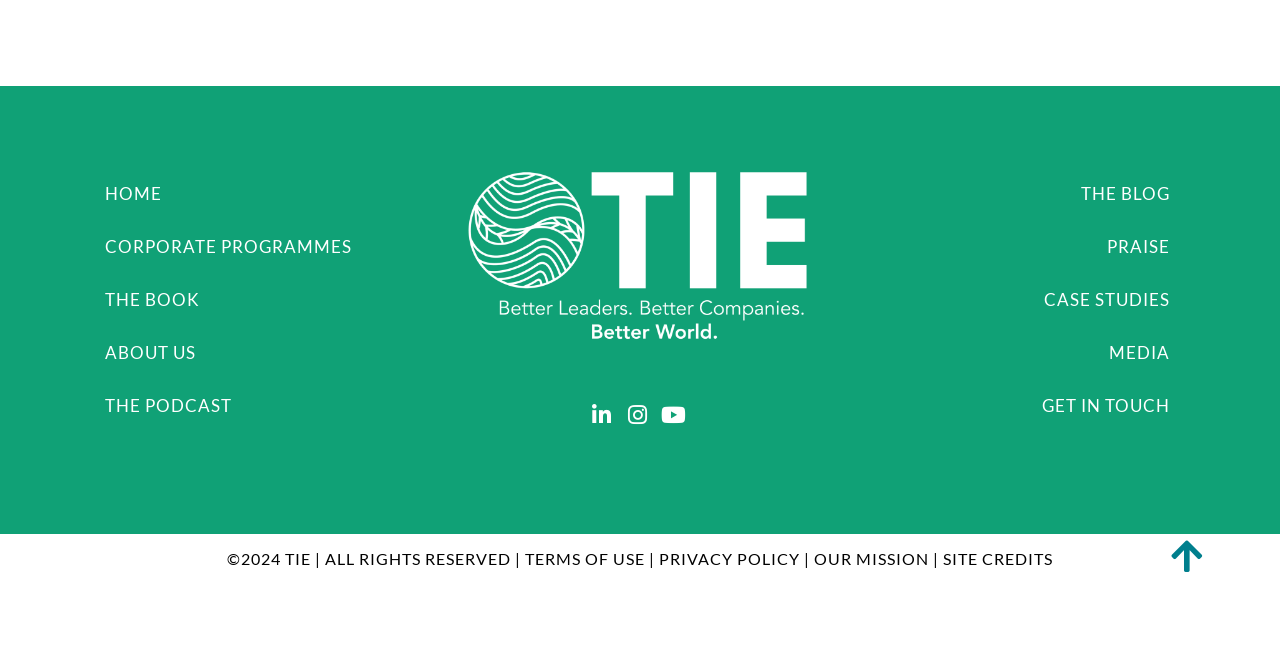What is the purpose of the links on the bottom?
Look at the image and provide a detailed response to the question.

The links on the bottom, including 'TERMS OF USE', 'PRIVACY POLICY', and 'OUR MISSION', are likely used to provide information about the website's terms, policies, and mission.